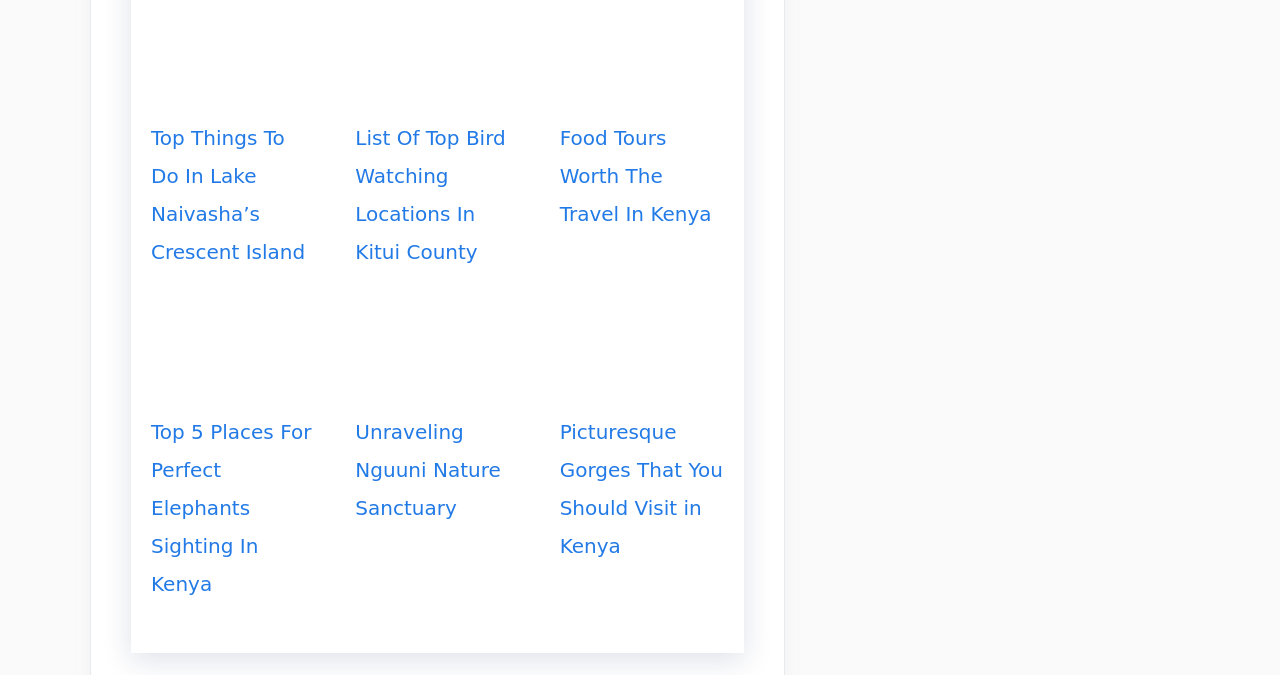Could you please study the image and provide a detailed answer to the question:
What is the main topic of the first article?

The first article is about Lake Naivasha's Crescent Island, which can be inferred from the link text 'Top Things To Do In Lake Naivasha’s Crescent Island' and the image associated with it.